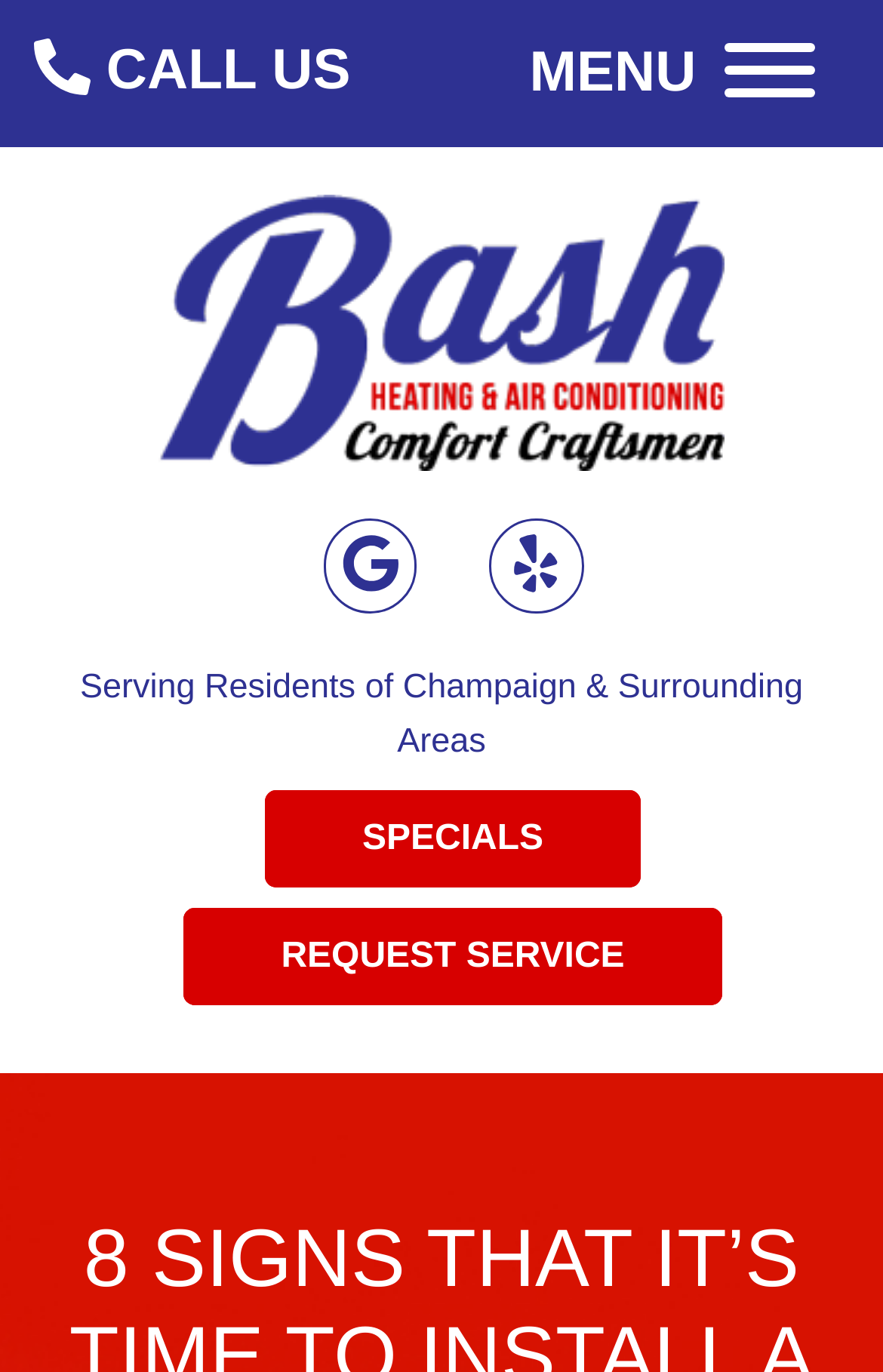Given the element description Specials, predict the bounding box coordinates for the UI element in the webpage screenshot. The format should be (top-left x, top-left y, bottom-right x, bottom-right y), and the values should be between 0 and 1.

[0.3, 0.576, 0.726, 0.647]